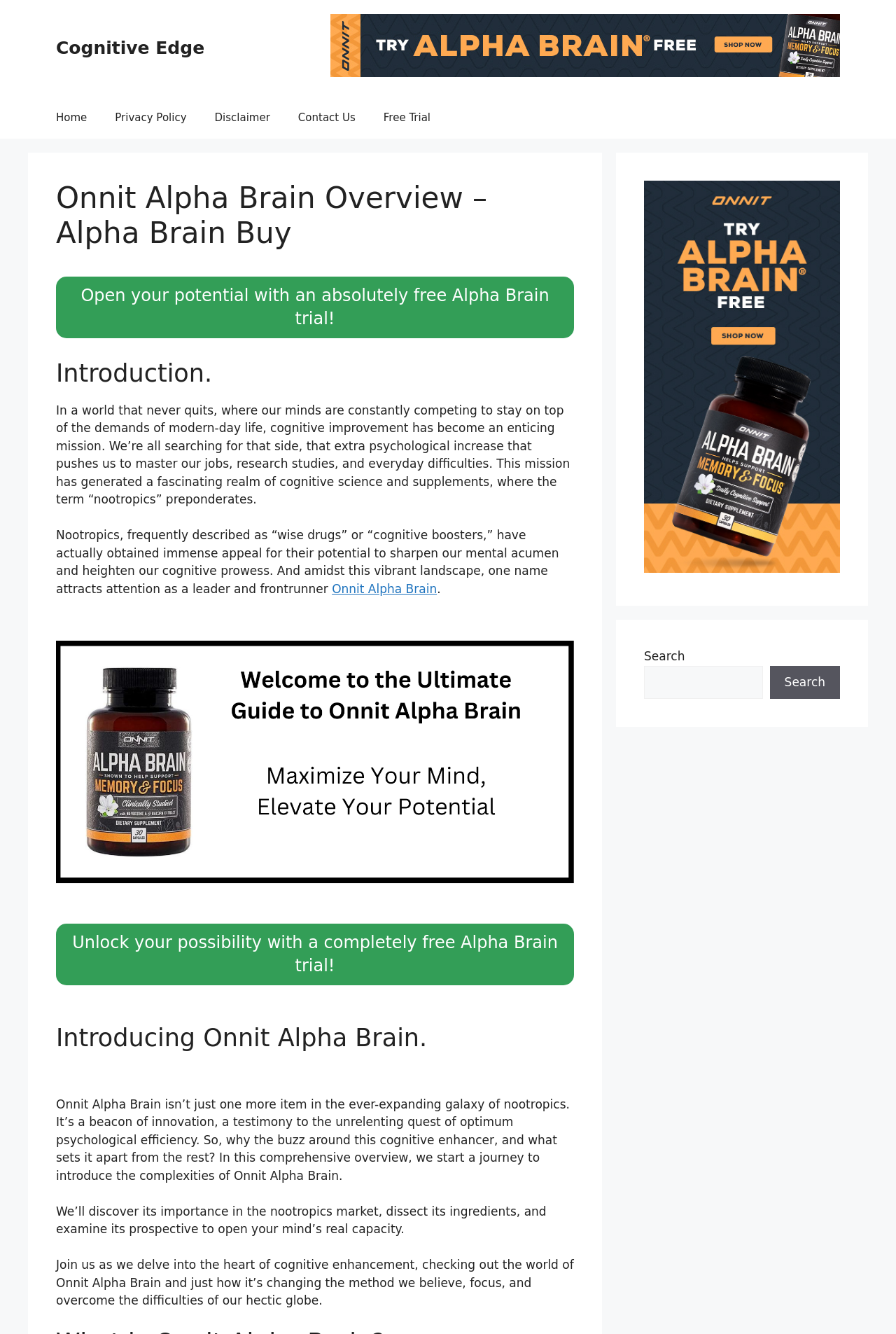Provide the bounding box coordinates of the UI element this sentence describes: "eng".

None